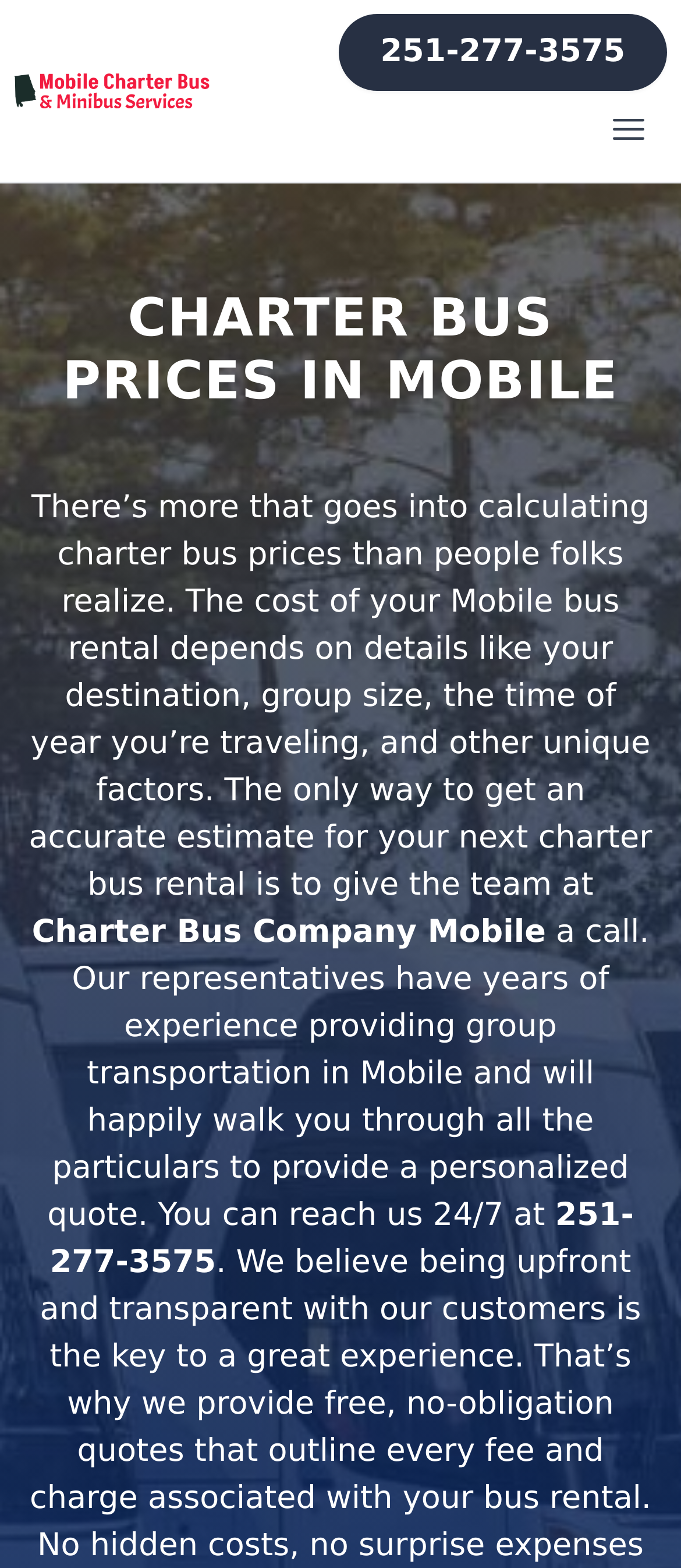Generate a comprehensive description of the webpage.

The webpage is about charter bus prices in Mobile, specifically highlighting the services of Charter Bus Company Mobile. At the top of the page, there is a navigation menu labeled "Global" that spans the entire width of the page. Within this menu, there is a logo of Charter Bus Company Mobile on the left side, accompanied by a phone number "251-277-3575" on the right side. There is also a button to open the main menu, located at the top-right corner.

Below the navigation menu, there is a prominent heading "CHARTER BUS PRICES IN MOBILE" that takes up most of the page width. Following this heading, there is a block of text that explains the factors that affect charter bus prices, such as destination, group size, and time of year. This text is divided into two paragraphs, with a link to "Charter Bus Company Mobile" in the middle.

The text also mentions that the team at Charter Bus Company Mobile can provide a personalized quote and can be reached 24/7 at the phone number "251-277-3575", which is displayed again at the bottom of the text block. Overall, the webpage appears to be a landing page for Charter Bus Company Mobile, providing information about their services and encouraging visitors to contact them for a quote.